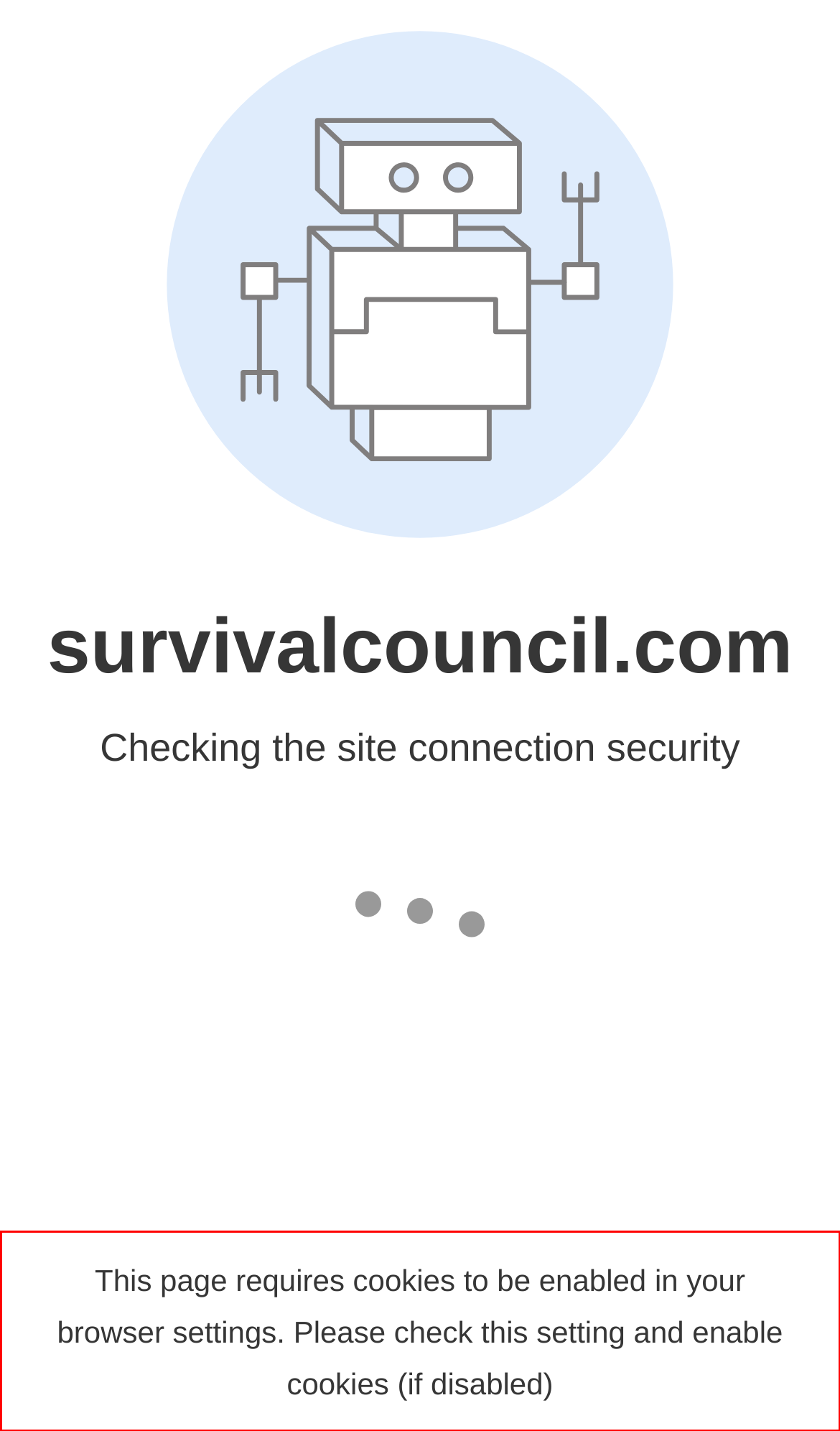Within the screenshot of the webpage, locate the red bounding box and use OCR to identify and provide the text content inside it.

This page requires cookies to be enabled in your browser settings. Please check this setting and enable cookies (if disabled)